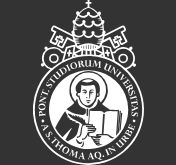What is above Saint Thomas Aquinas in the logomark?
Give a detailed response to the question by analyzing the screenshot.

The question asks about the element above Saint Thomas Aquinas in the logomark. The caption states that above him is the papal tiara, a symbol of the Catholic Church's authority, surrounded by crossed keys, which further emphasizes the institution's connection to the Vatican.